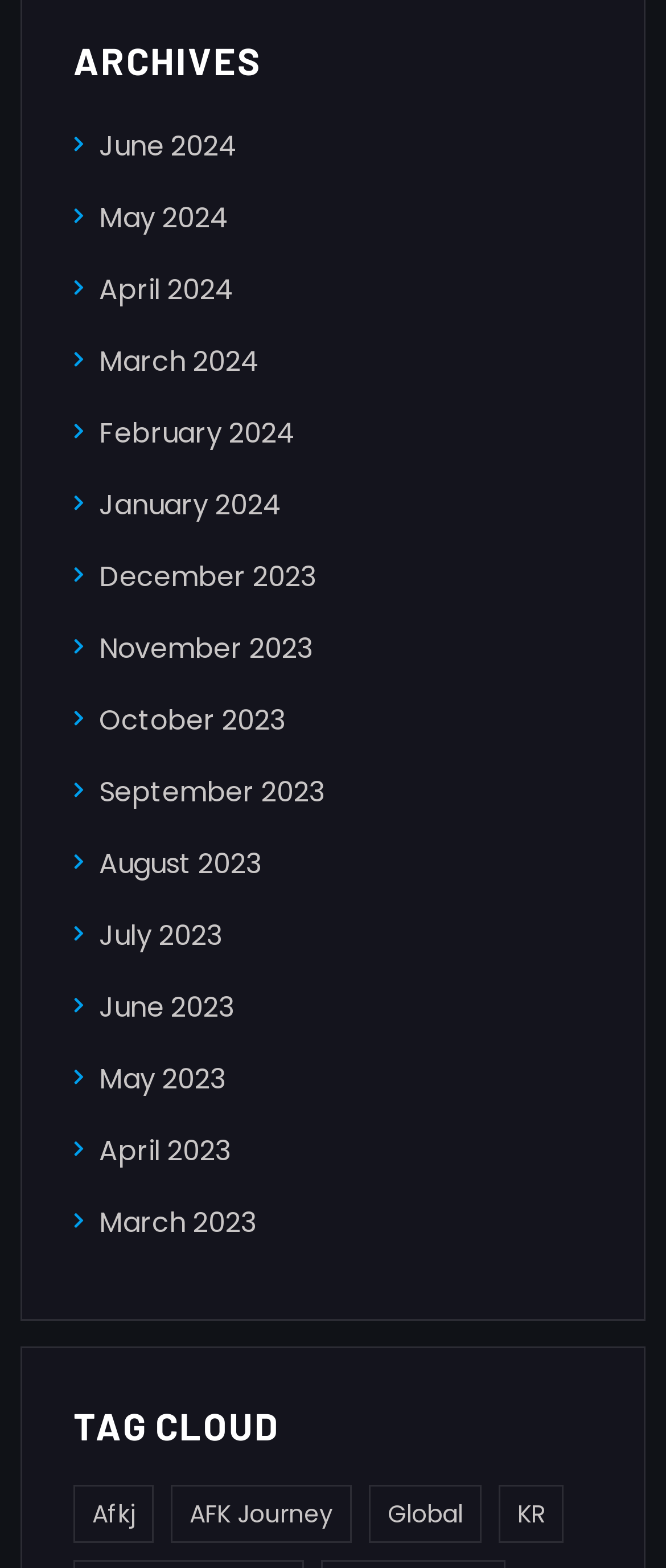Determine the bounding box coordinates of the element's region needed to click to follow the instruction: "Explore archives for Global". Provide these coordinates as four float numbers between 0 and 1, formatted as [left, top, right, bottom].

[0.554, 0.947, 0.723, 0.984]